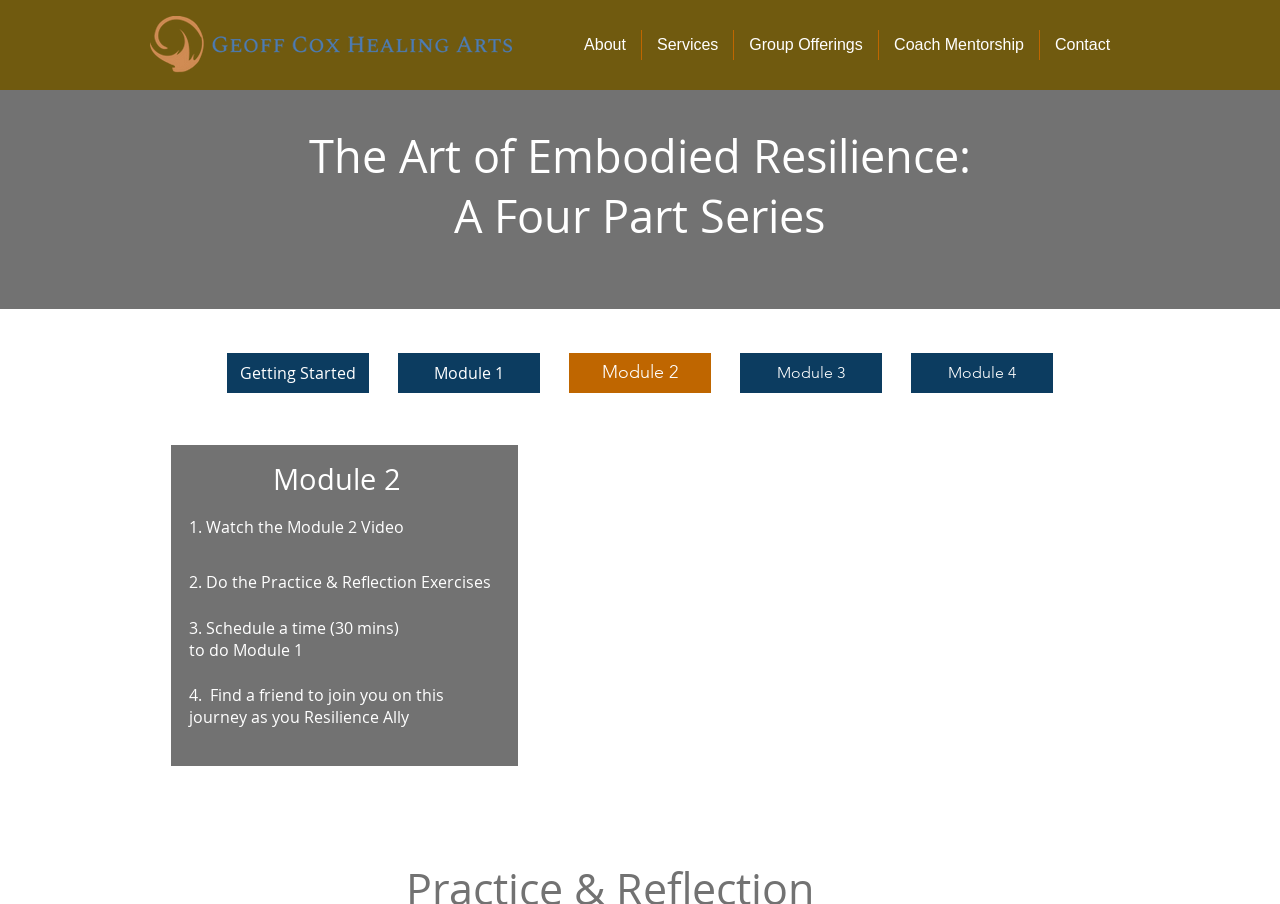Give the bounding box coordinates for the element described as: "Services".

[0.502, 0.033, 0.573, 0.066]